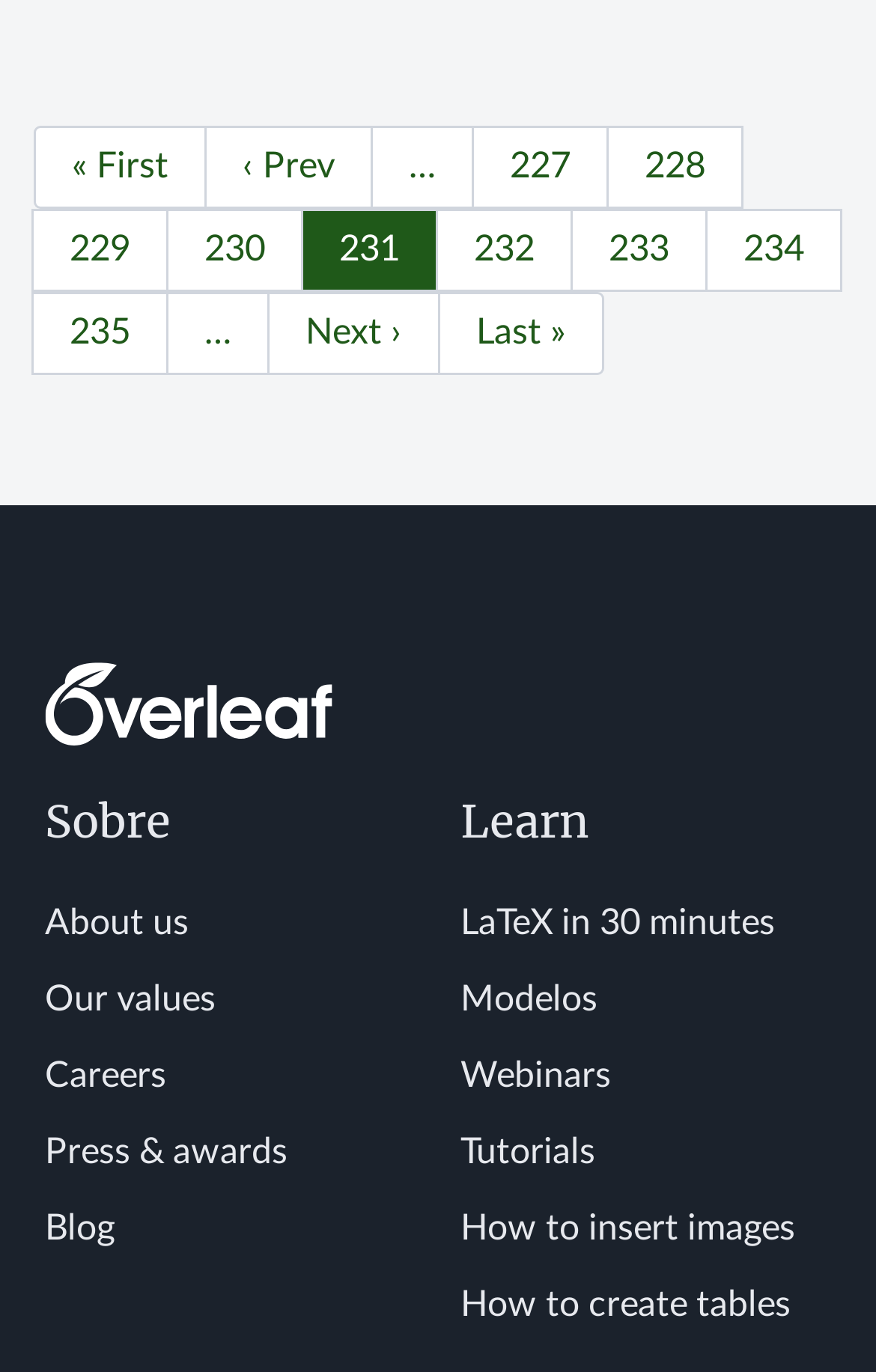Using the format (top-left x, top-left y, bottom-right x, bottom-right y), and given the element description, identify the bounding box coordinates within the screenshot: « First

[0.038, 0.092, 0.236, 0.152]